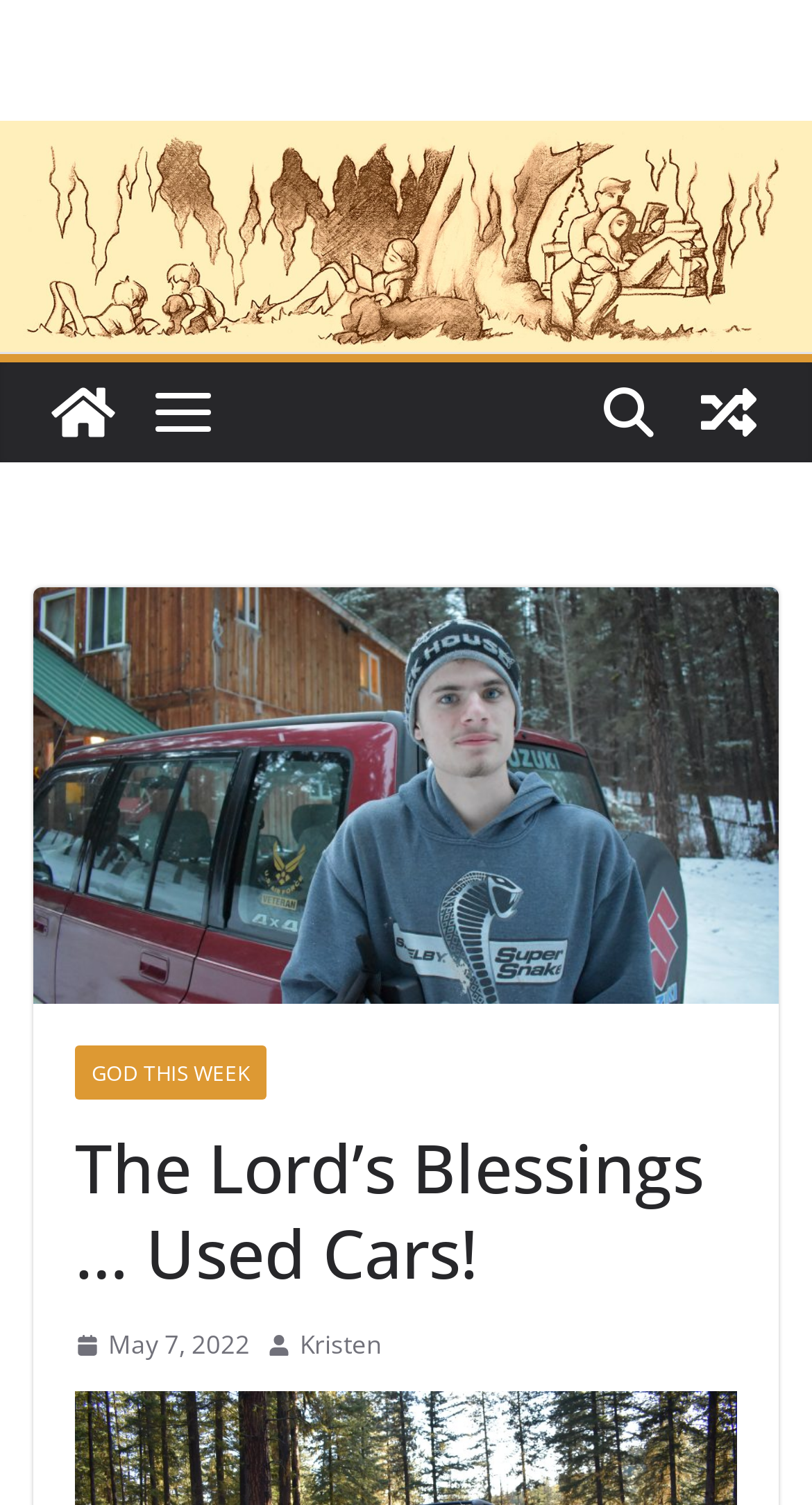Who is the author of the article?
By examining the image, provide a one-word or phrase answer.

Kristen